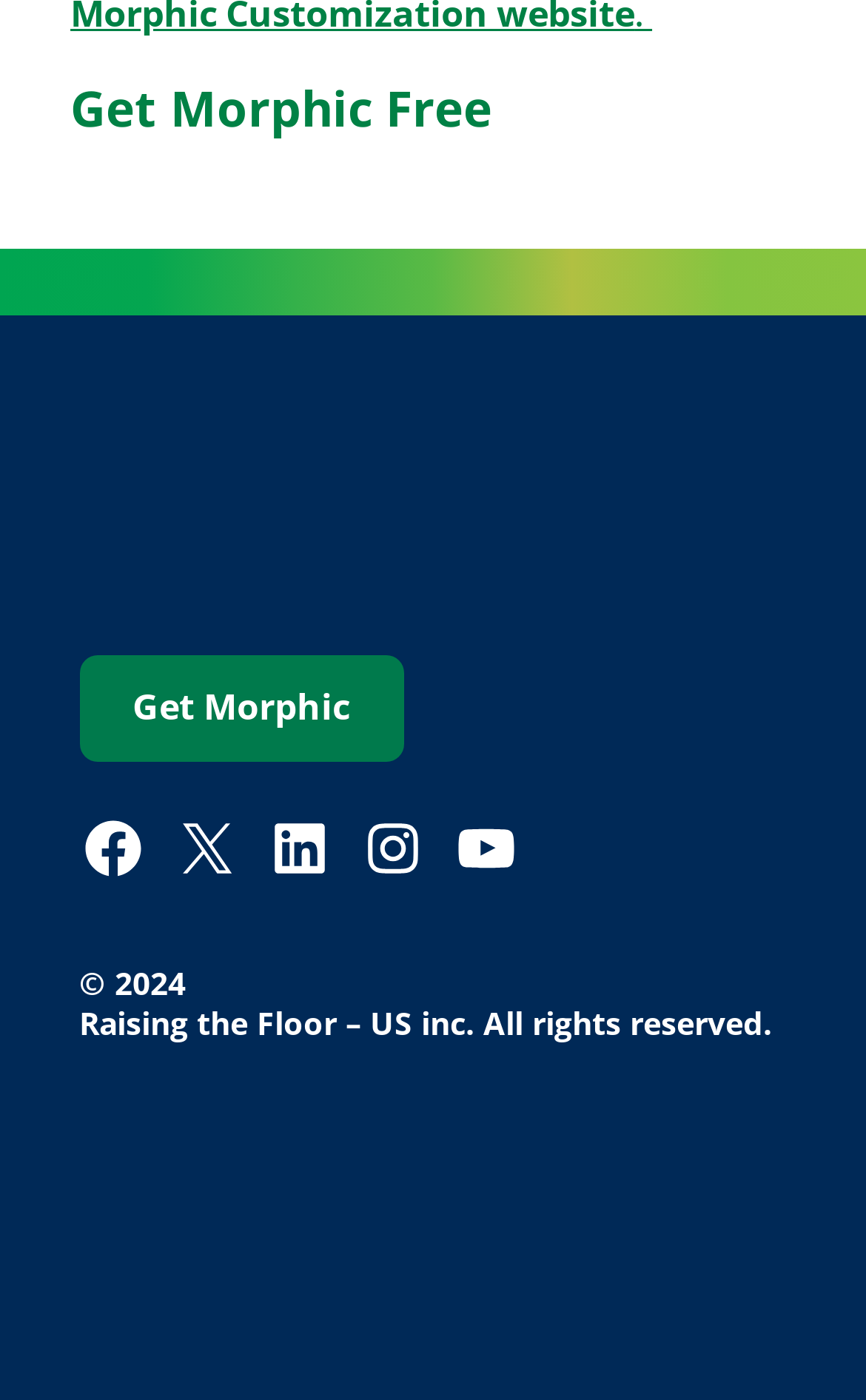What is the purpose of the 'Get Morphic' link?
Using the picture, provide a one-word or short phrase answer.

To get Morphic free